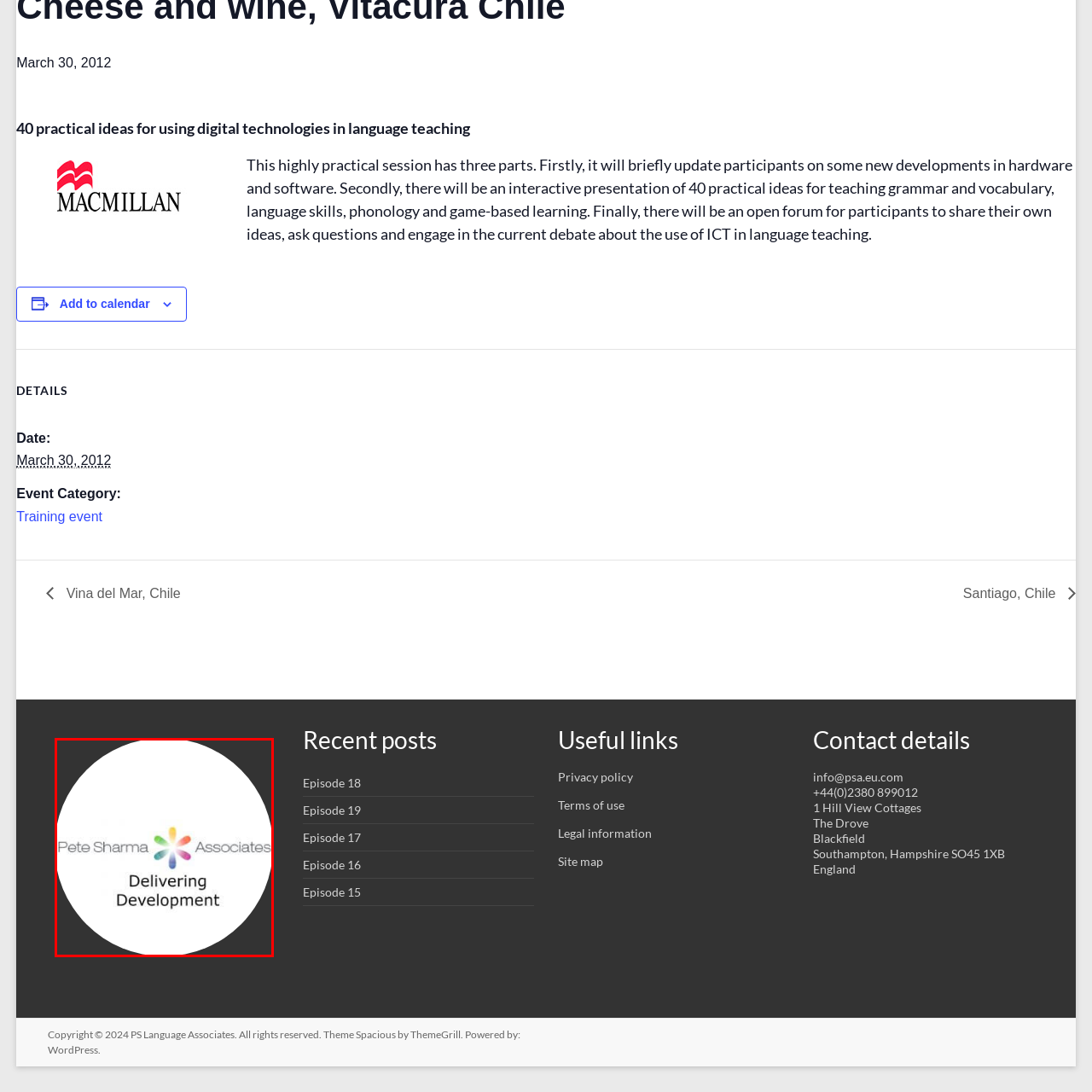What shape is the logo? Observe the image within the red bounding box and give a one-word or short-phrase answer.

Circular